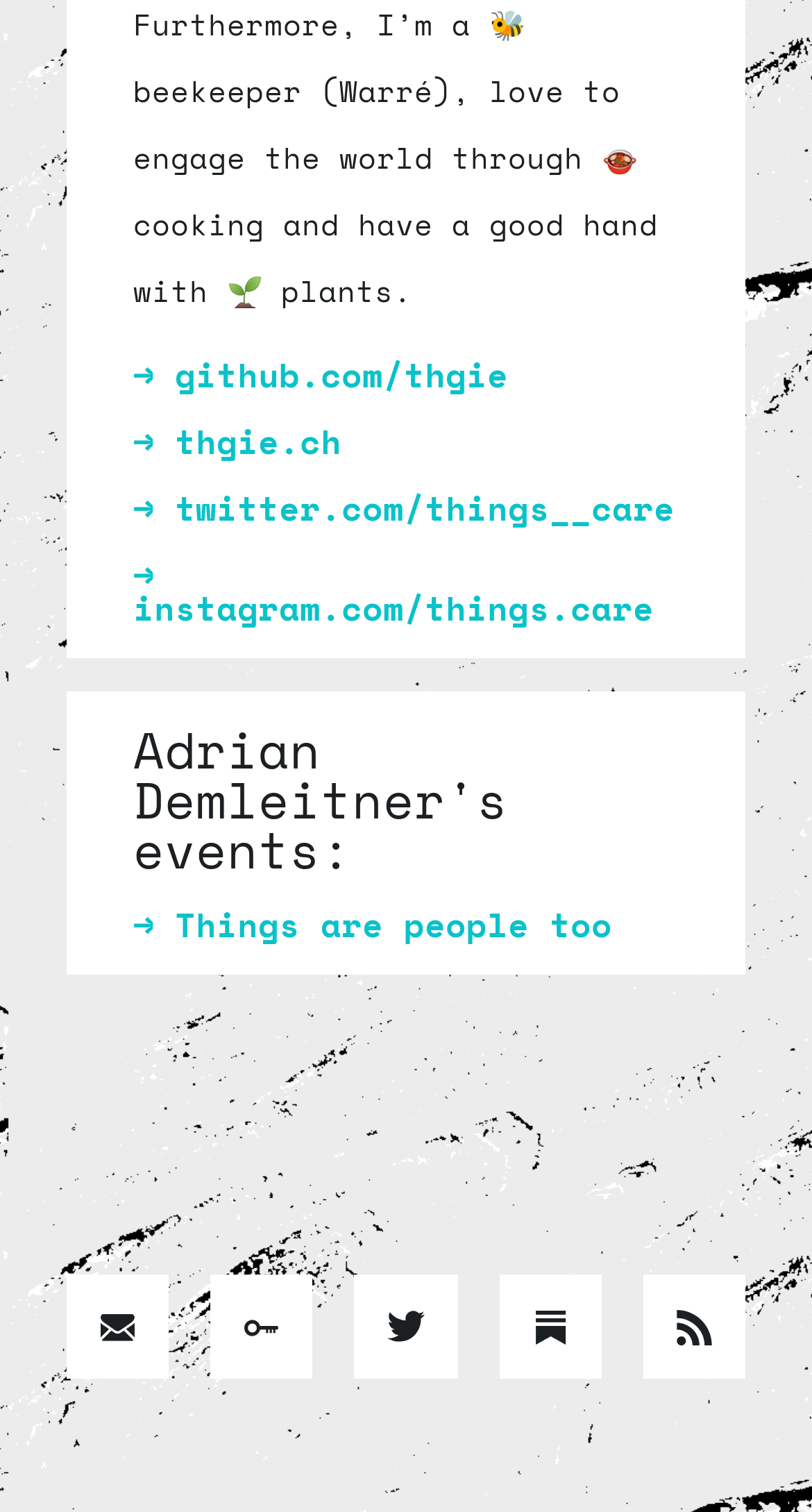What is the name of the event page?
Look at the webpage screenshot and answer the question with a detailed explanation.

The heading element with the text 'Adrian Demleitner's events:' indicates that the page is related to events, and the name of the event page is 'Adrian Demleitner's events'.